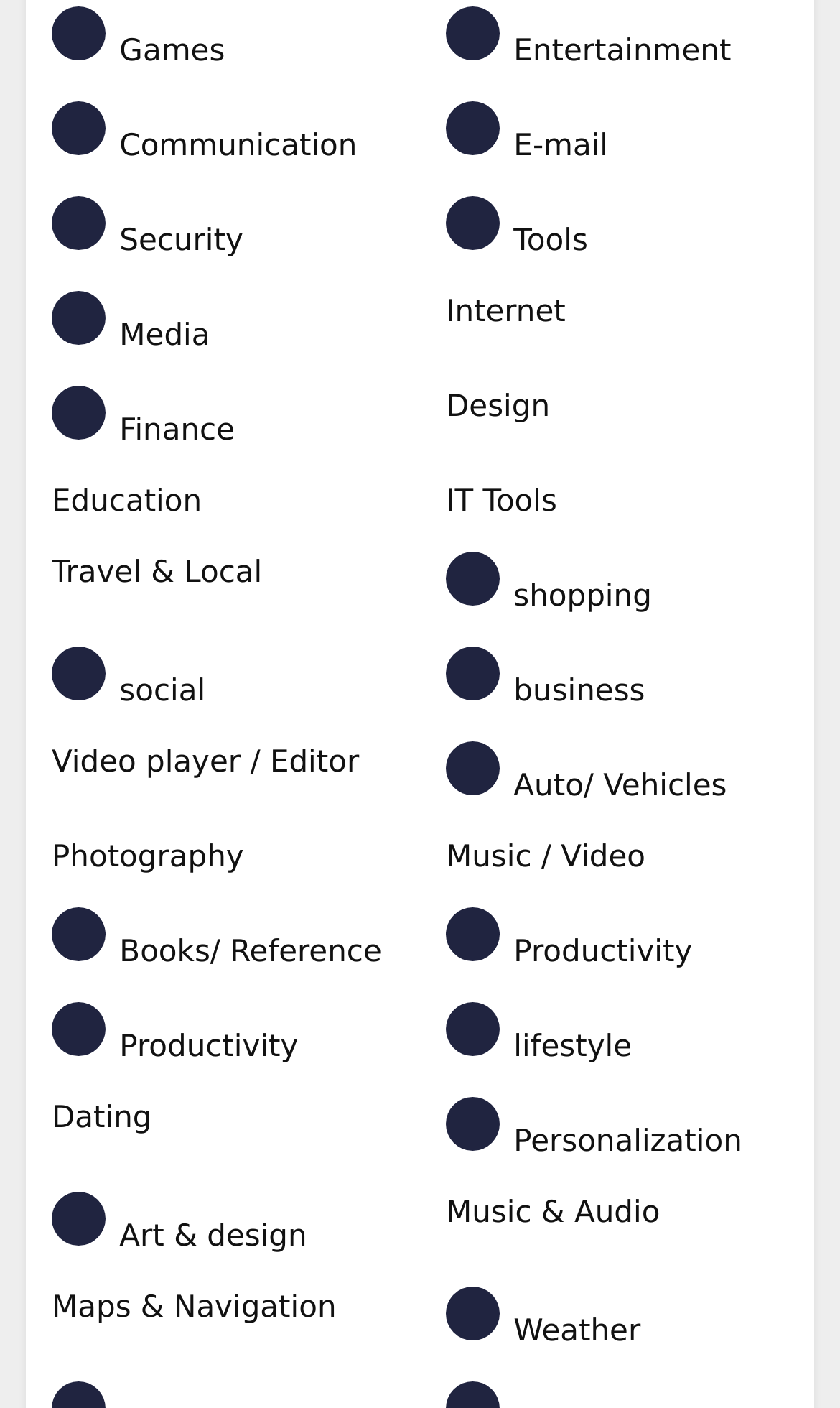How many categories are listed on the webpage?
Give a single word or phrase answer based on the content of the image.

29